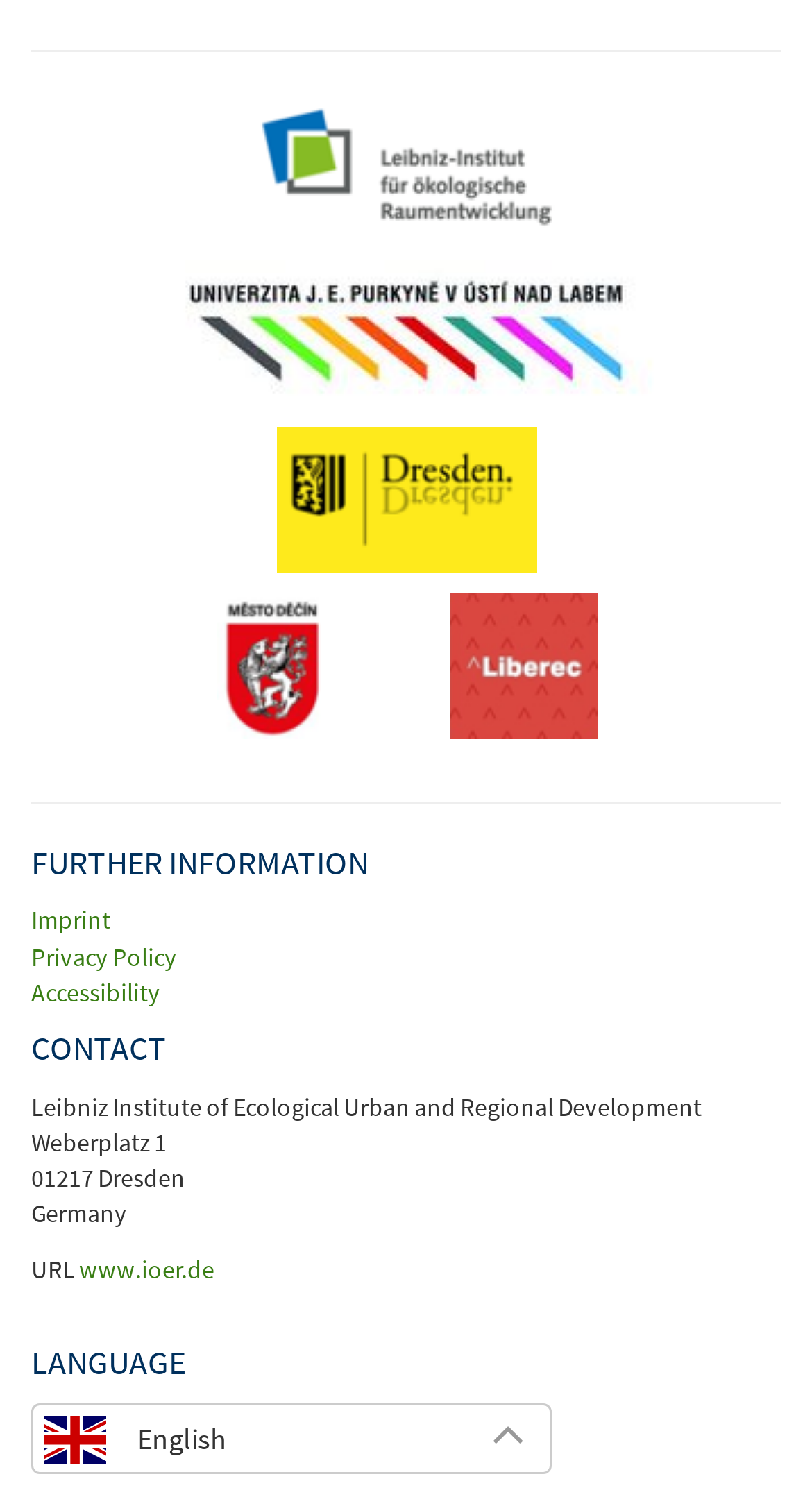What is above the 'FURTHER INFORMATION' heading?
Provide a detailed answer to the question using information from the image.

Based on the bounding box coordinates, the logos of IOER, UJEP, city Dresden, city Decin, and city Liberec are above the 'FURTHER INFORMATION' heading.